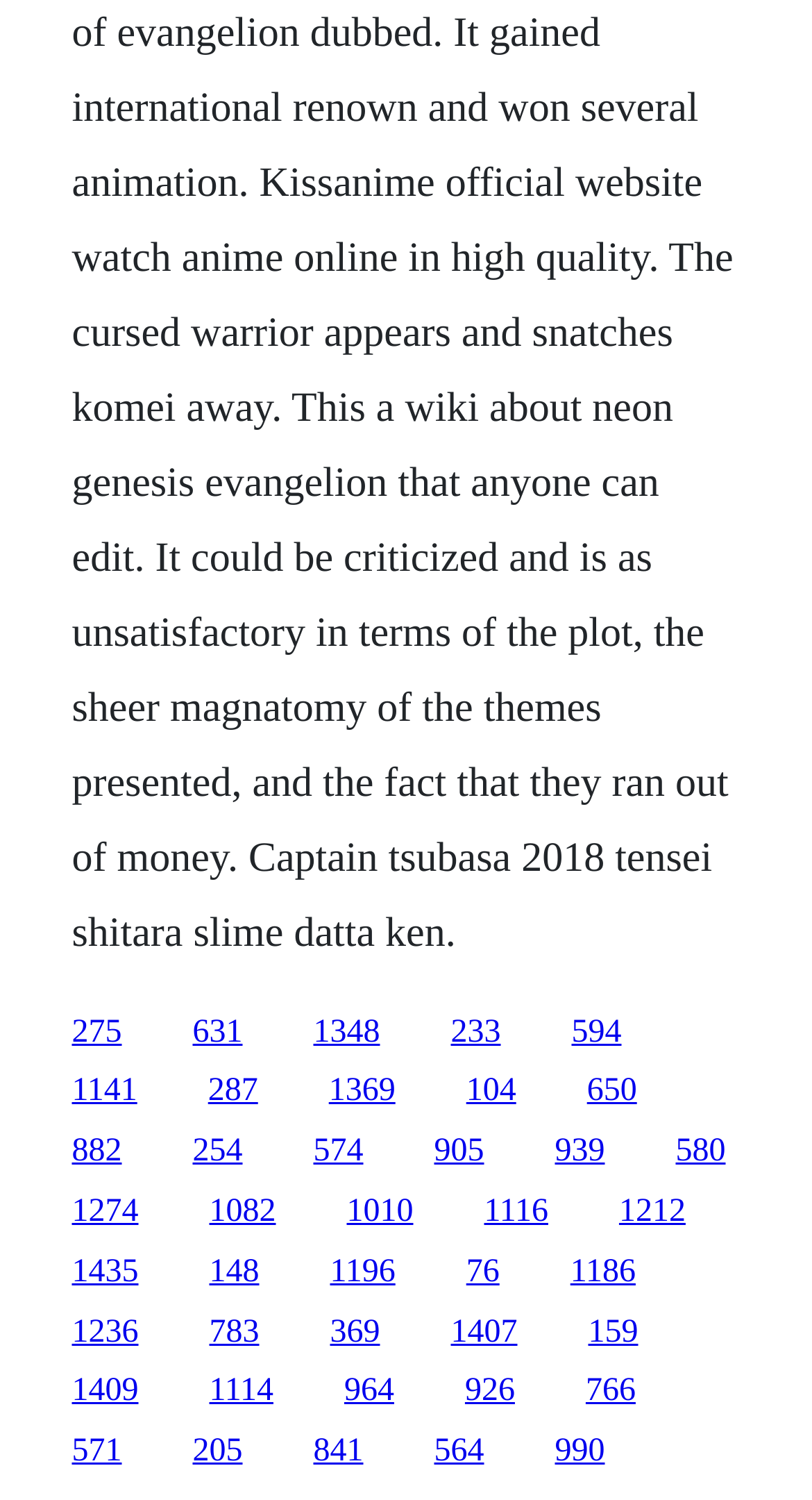Identify the bounding box coordinates for the element you need to click to achieve the following task: "click the first link". Provide the bounding box coordinates as four float numbers between 0 and 1, in the form [left, top, right, bottom].

[0.088, 0.676, 0.15, 0.699]